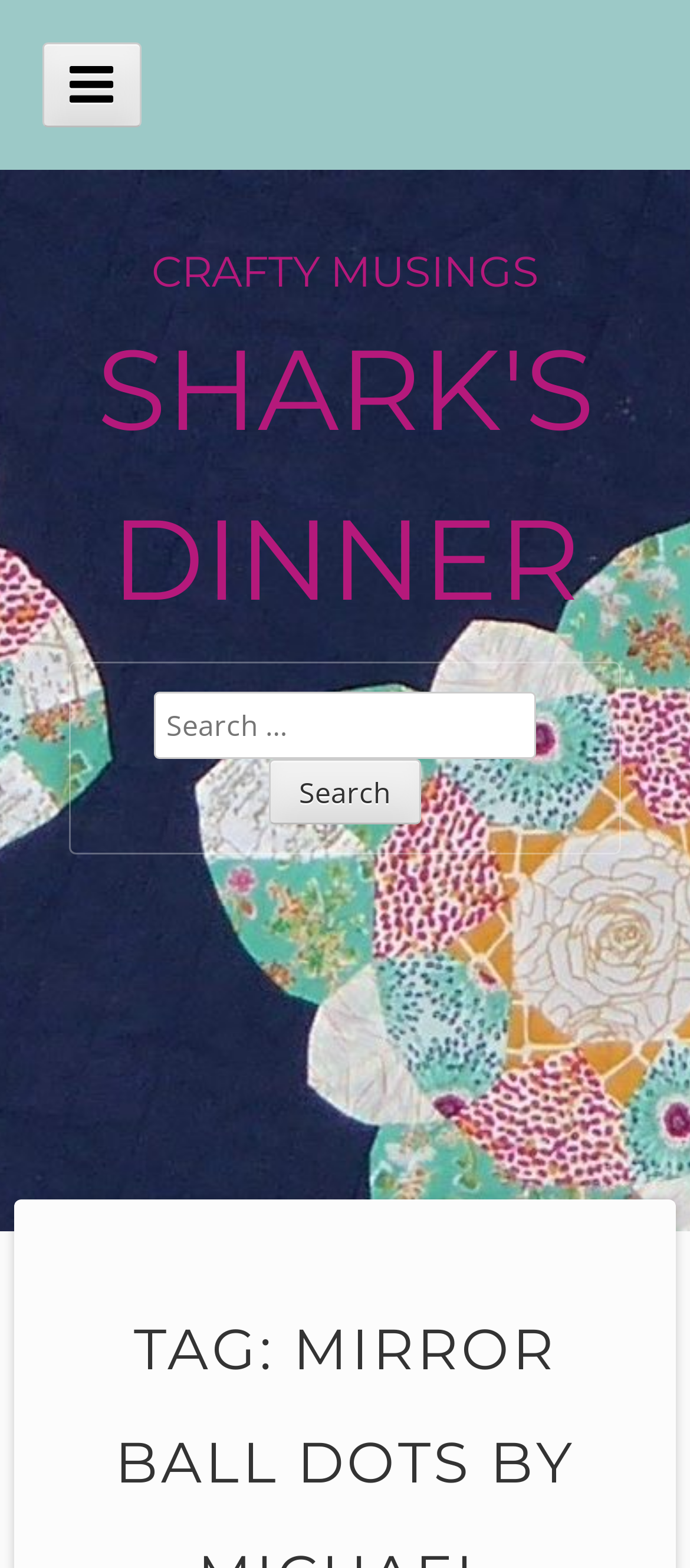What is the title of the webpage section below the main heading?
From the screenshot, provide a brief answer in one word or phrase.

SHARK'S DINNER